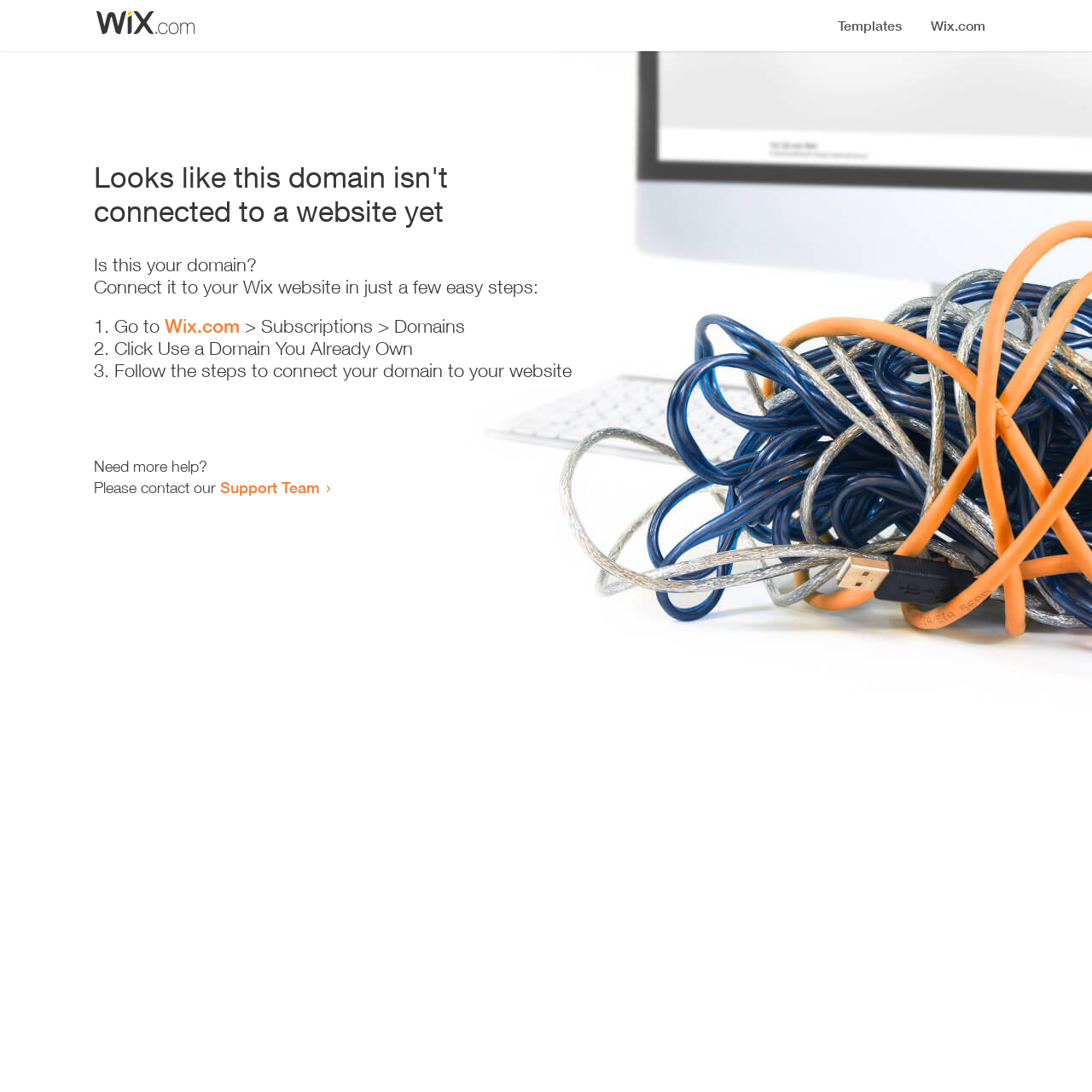Describe all the visual and textual components of the webpage comprehensively.

The webpage appears to be an error page, indicating that a domain is not connected to a website yet. At the top, there is a small image, followed by a heading that states the error message. Below the heading, there is a series of instructions to connect the domain to a Wix website. The instructions are presented in a step-by-step format, with three numbered list items. 

The first step is to go to Wix.com, with a link provided to the website. The second step is to click "Use a Domain You Already Own", and the third step is to follow the instructions to connect the domain to the website. 

At the bottom of the page, there is a section that offers additional help, with a link to the Support Team for users who need more assistance.